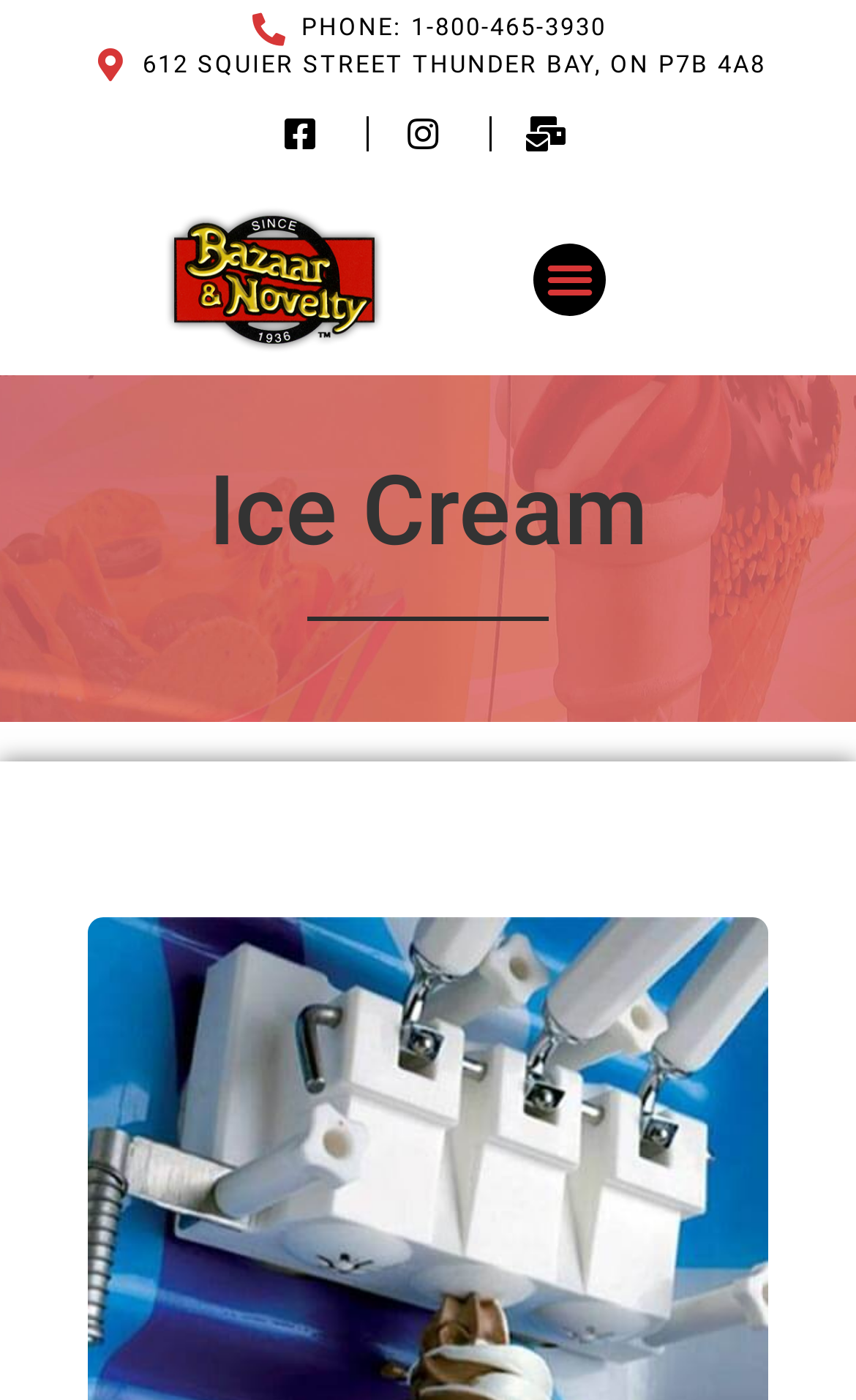Provide a one-word or one-phrase answer to the question:
What is the logo of Ice Cream Bazaar and Novelty?

bazaar-logo